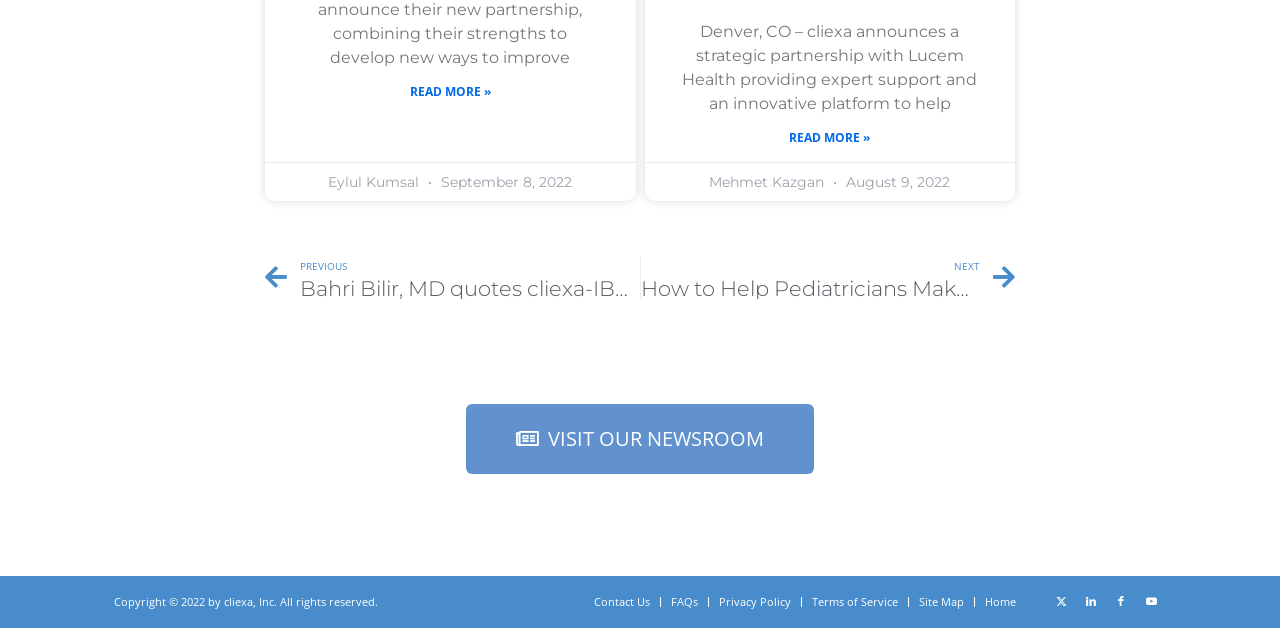How many social media links are present at the bottom of the page?
Please answer the question with a single word or phrase, referencing the image.

4